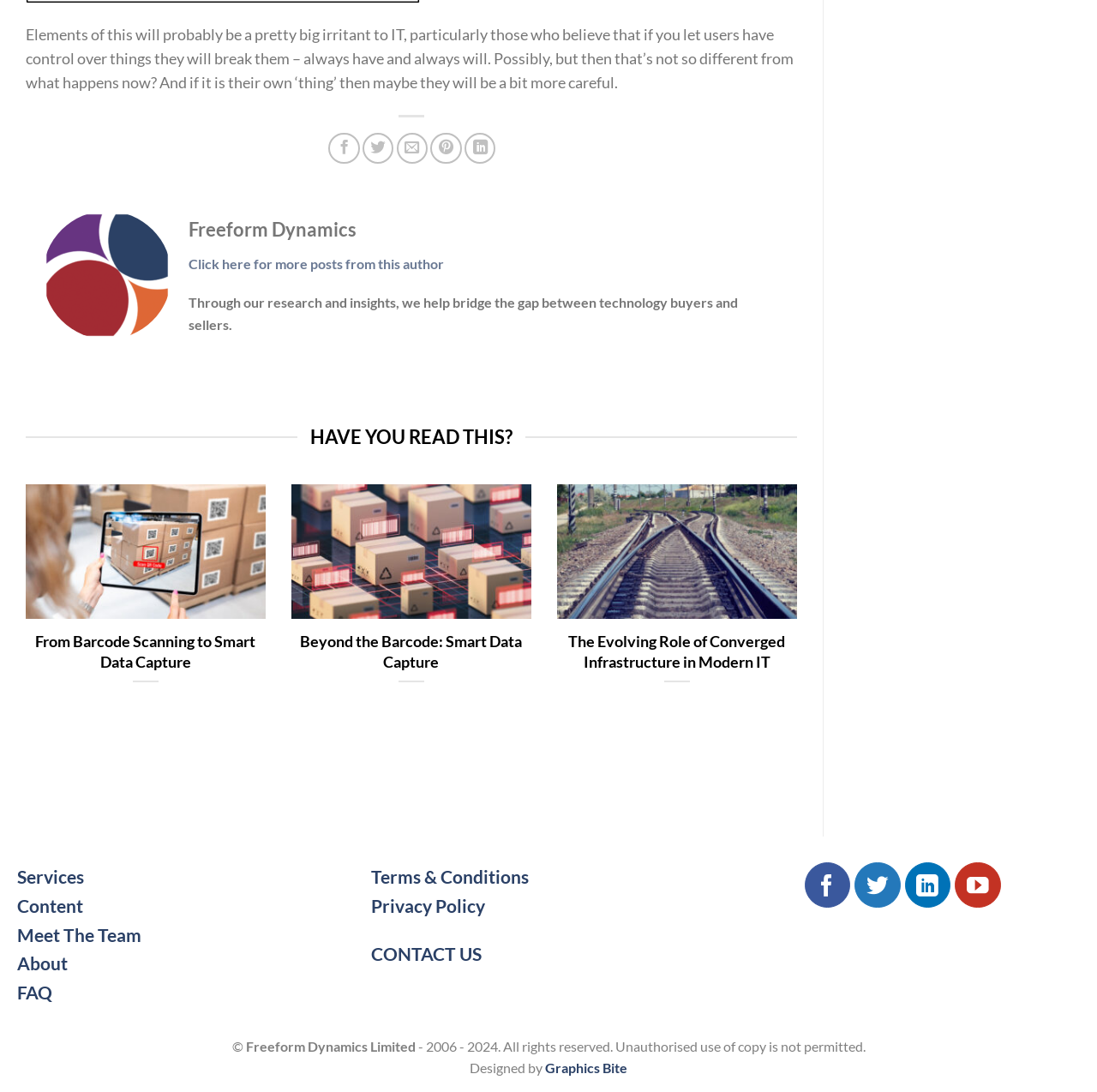How many social media platforms can you follow Freeform Dynamics on?
Answer with a single word or short phrase according to what you see in the image.

4